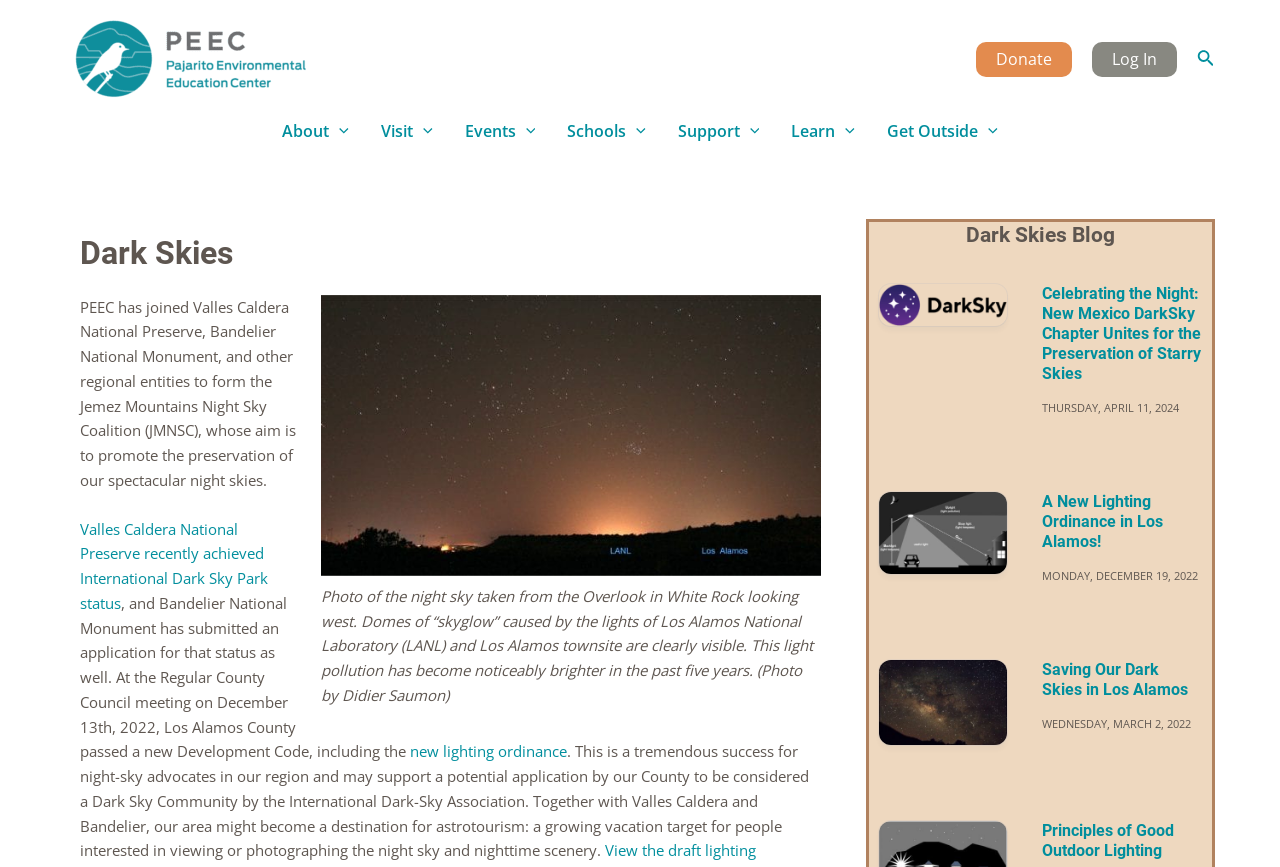Use the information in the screenshot to answer the question comprehensively: What is the purpose of the Jemez Mountains Night Sky Coalition?

The purpose of the Jemez Mountains Night Sky Coalition can be inferred from the text on the webpage, which states that PEEC has joined Valles Caldera National Preserve, Bandelier National Monument, and other regional entities to form the Jemez Mountains Night Sky Coalition, whose aim is to promote the preservation of our spectacular night skies.